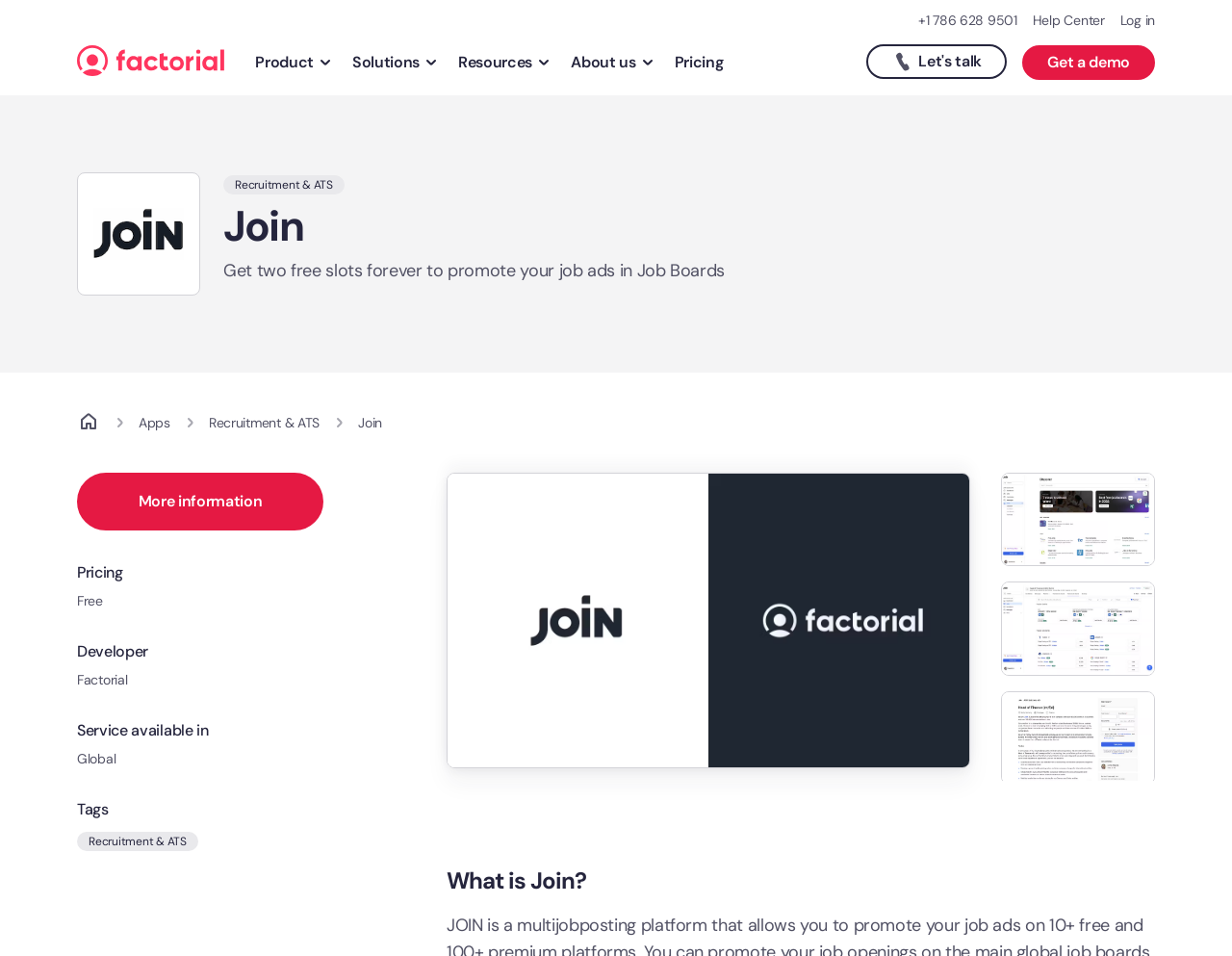Pinpoint the bounding box coordinates of the element you need to click to execute the following instruction: "Contact us by phone". The bounding box should be represented by four float numbers between 0 and 1, in the format [left, top, right, bottom].

[0.703, 0.046, 0.817, 0.083]